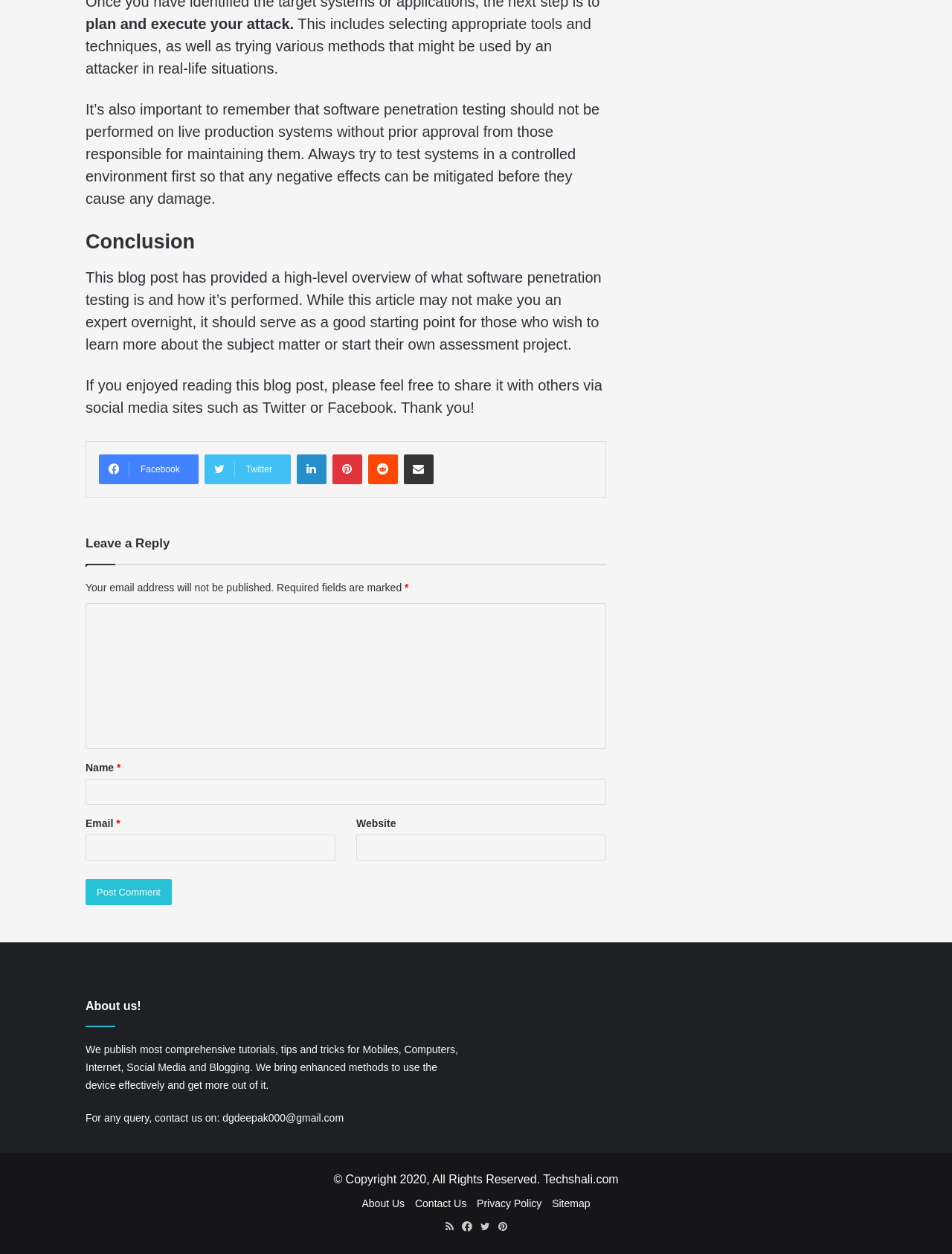What is the name of the website?
Please respond to the question with a detailed and thorough explanation.

The webpage has a copyright notice at the bottom, which mentions '© Copyright 2020, All Rights Reserved. Techshali.com', indicating that the name of the website is Techshali.com.